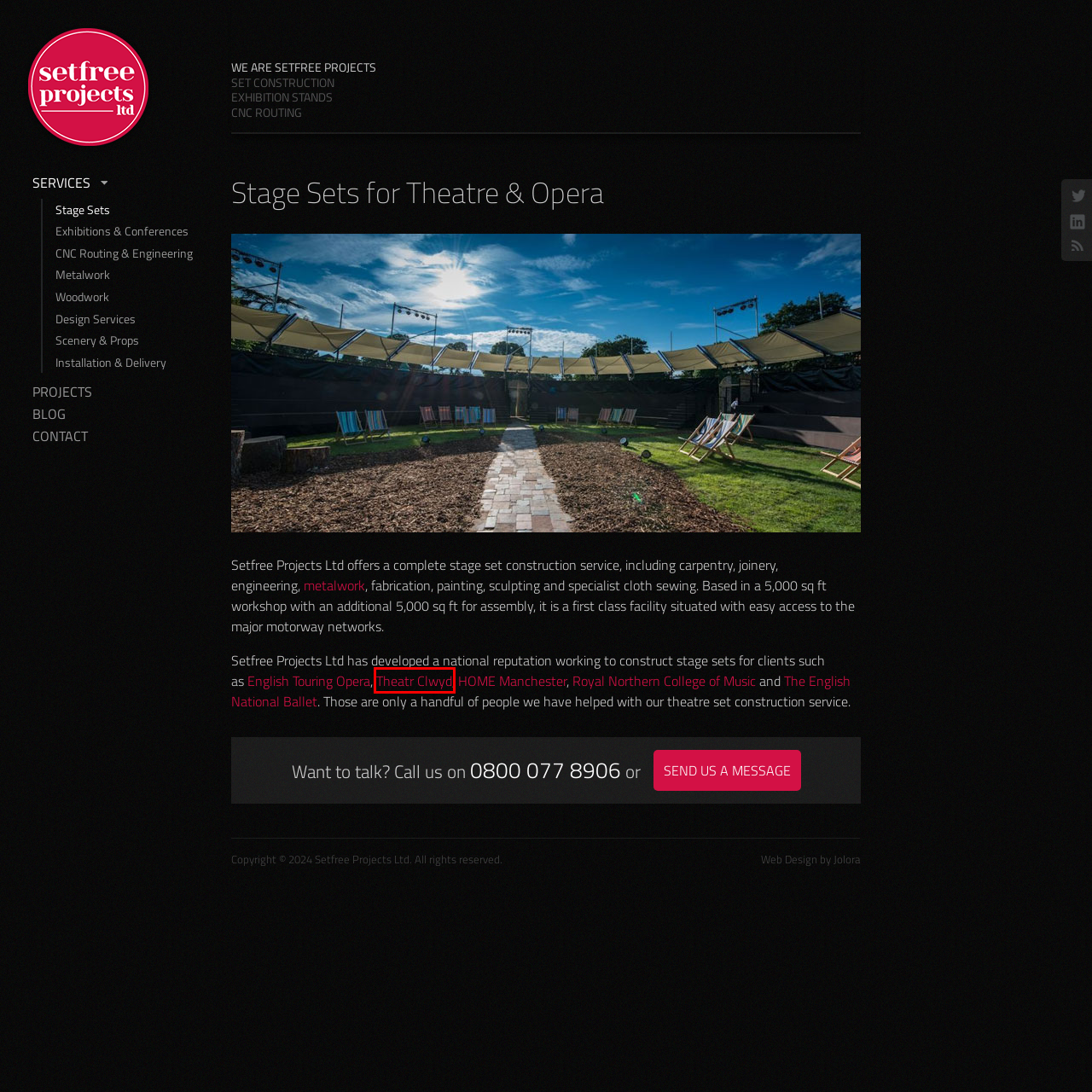You have a screenshot of a webpage with an element surrounded by a red bounding box. Choose the webpage description that best describes the new page after clicking the element inside the red bounding box. Here are the candidates:
A. Projects
B. HOME Manchester
C. Home | English Touring Opera
D. Home | Theatr Clwyd
E. Metalwork
F. CNC Routing
G. The Royal Northern College of Music - Music Conservatoire
H. Exhibition Stands

D